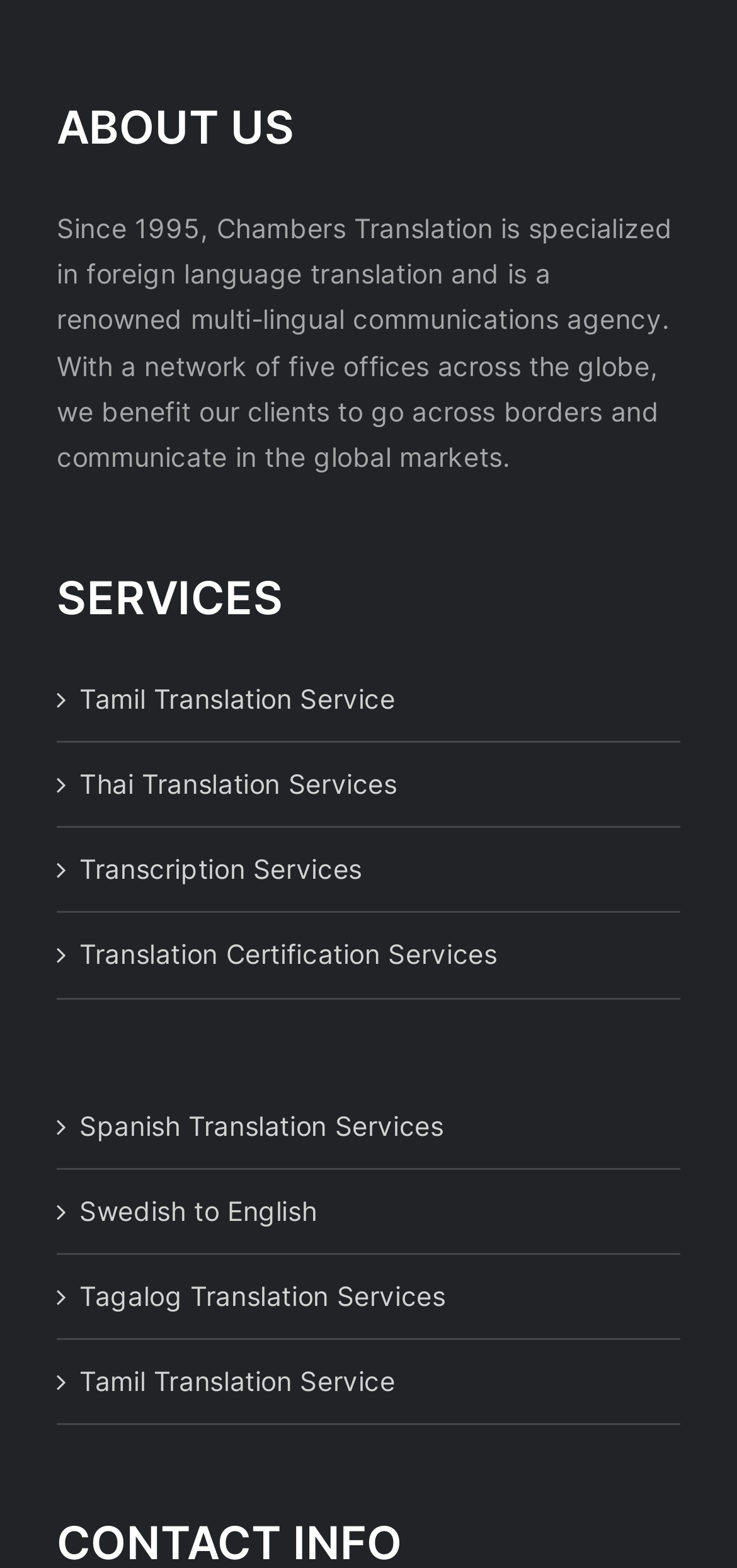How many offices does Chambers Translation have?
Provide an in-depth and detailed explanation in response to the question.

According to the webpage, Chambers Translation has a network of five offices across the globe, which is mentioned in the 'ABOUT US' section.